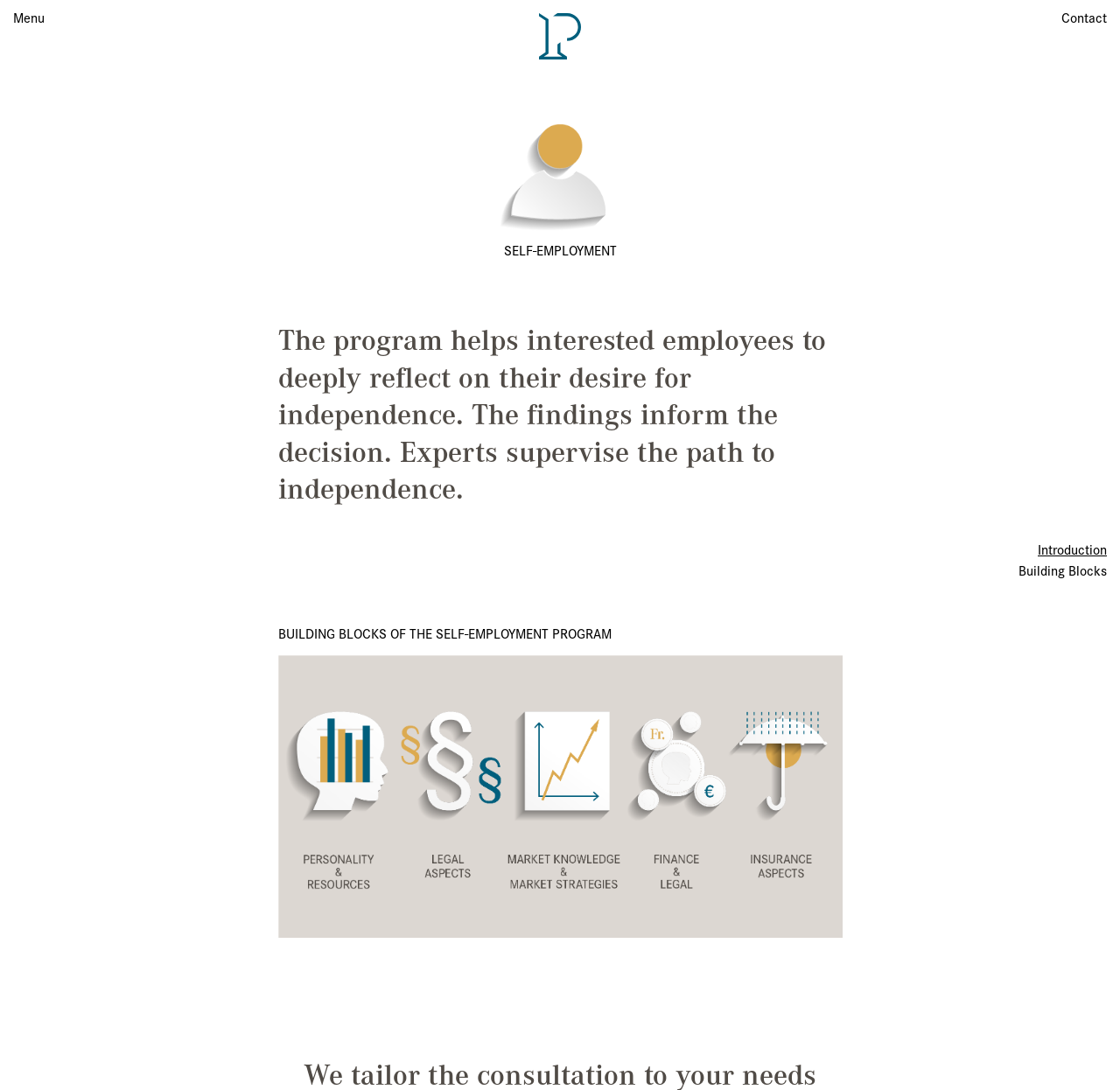What is the relationship between the 'Introduction' and 'Building Blocks' links?
Please provide a full and detailed response to the question.

The 'Introduction' and 'Building Blocks' links are both located within the complementary element, suggesting that they are related to the self-employment program and may provide more information about it.